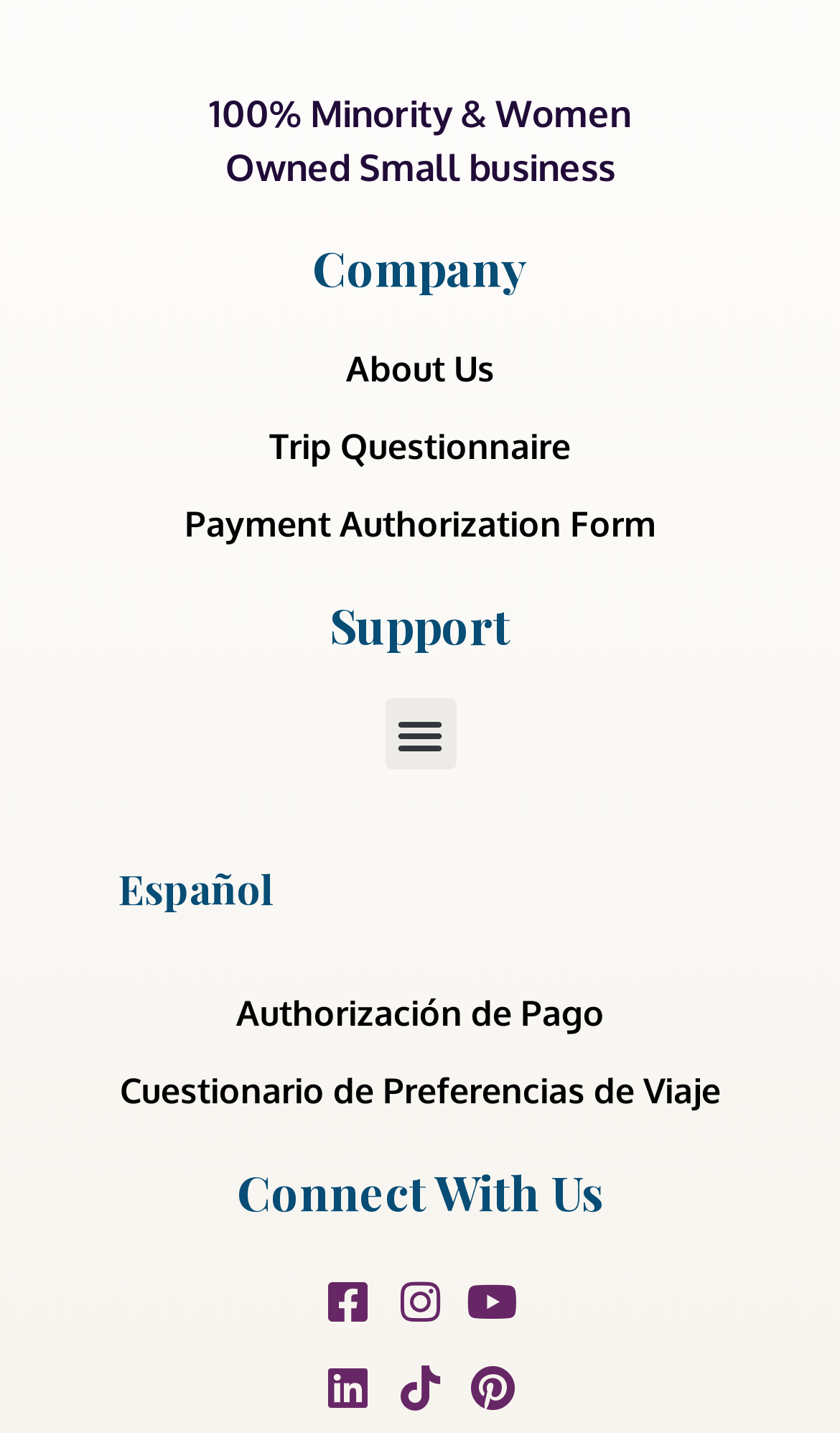Highlight the bounding box coordinates of the region I should click on to meet the following instruction: "Visit Facebook page".

[0.371, 0.883, 0.457, 0.934]